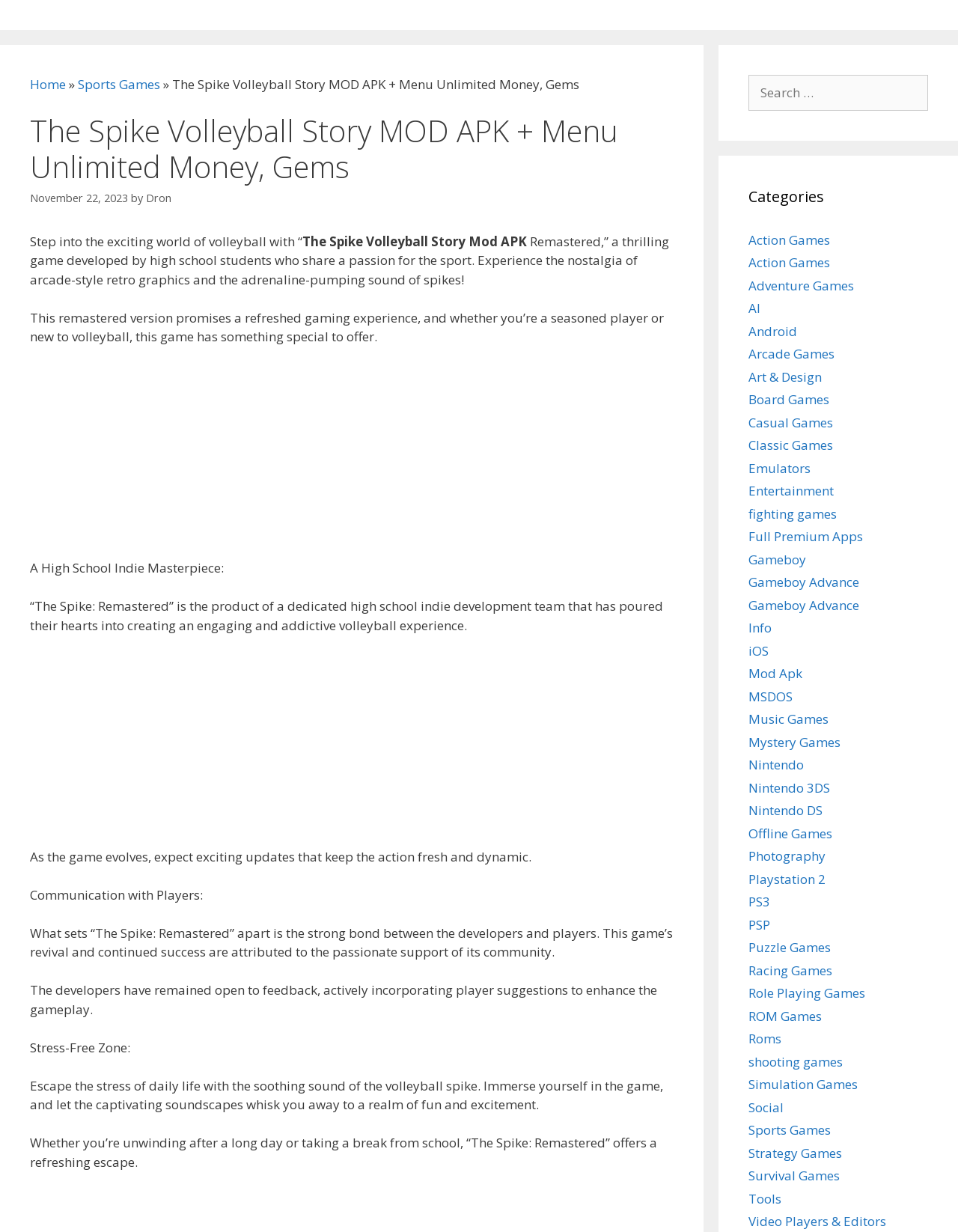Give a concise answer of one word or phrase to the question: 
What is the benefit of playing 'The Spike: Remastered'?

Stress relief